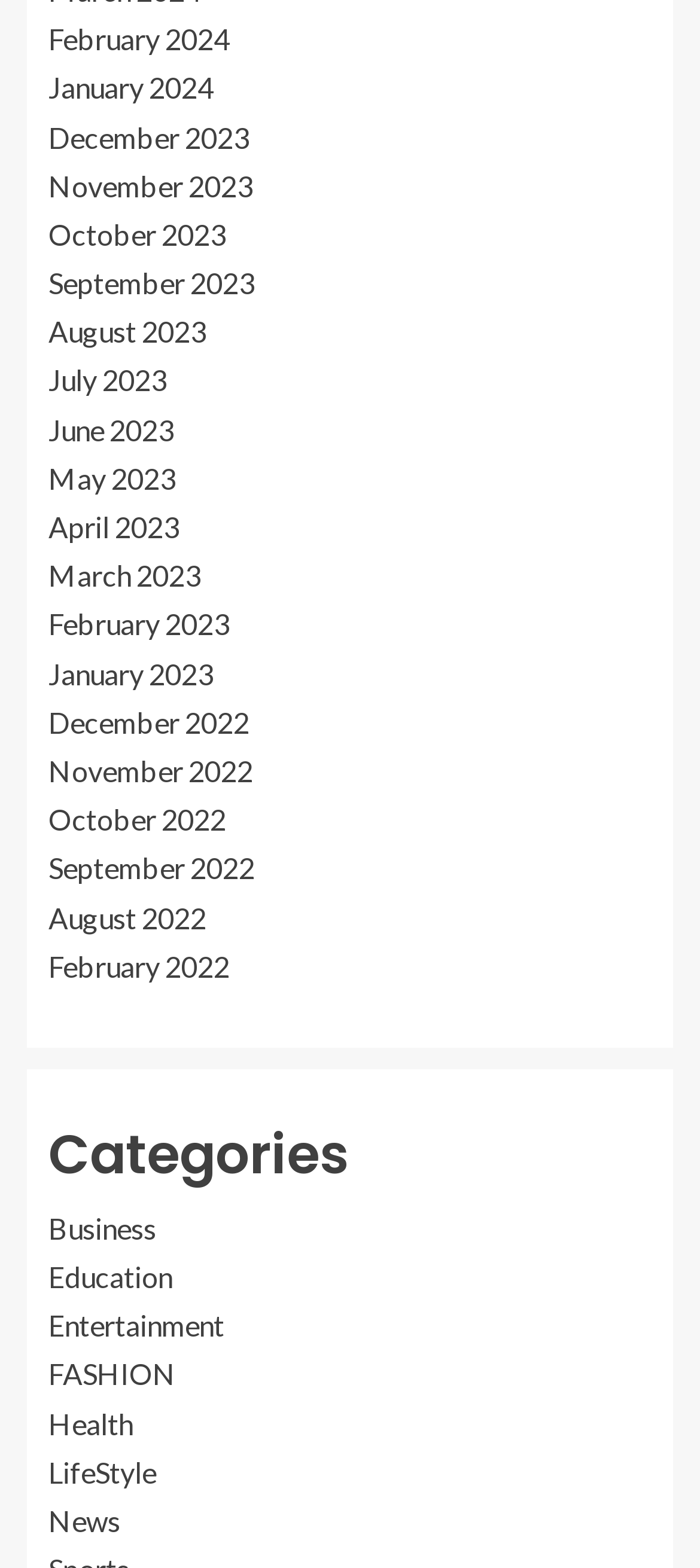Determine the bounding box coordinates for the region that must be clicked to execute the following instruction: "Check January 2023".

[0.069, 0.418, 0.305, 0.44]